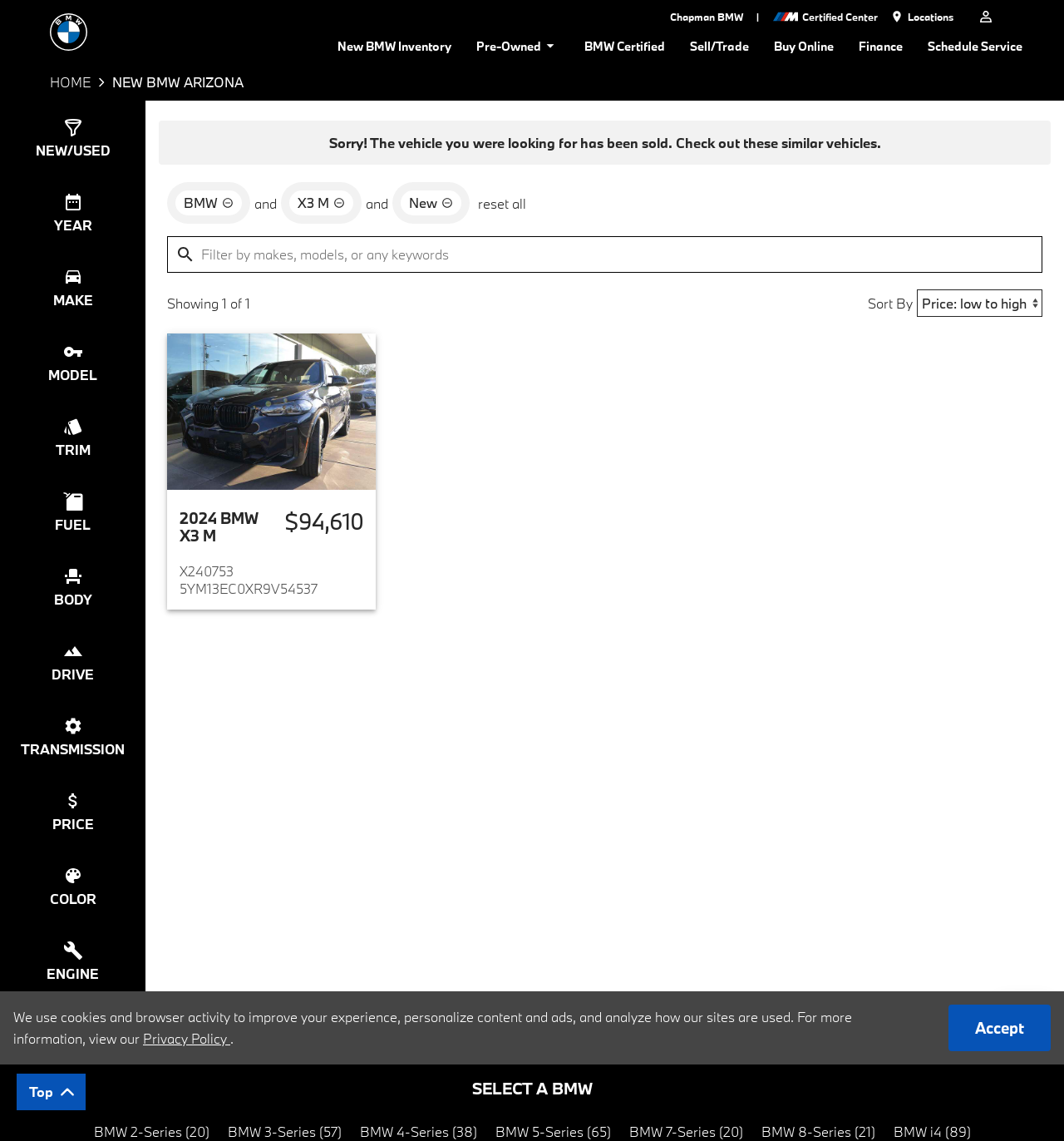Specify the bounding box coordinates for the region that must be clicked to perform the given instruction: "Click the 'New BMW Inventory' link".

[0.317, 0.024, 0.424, 0.056]